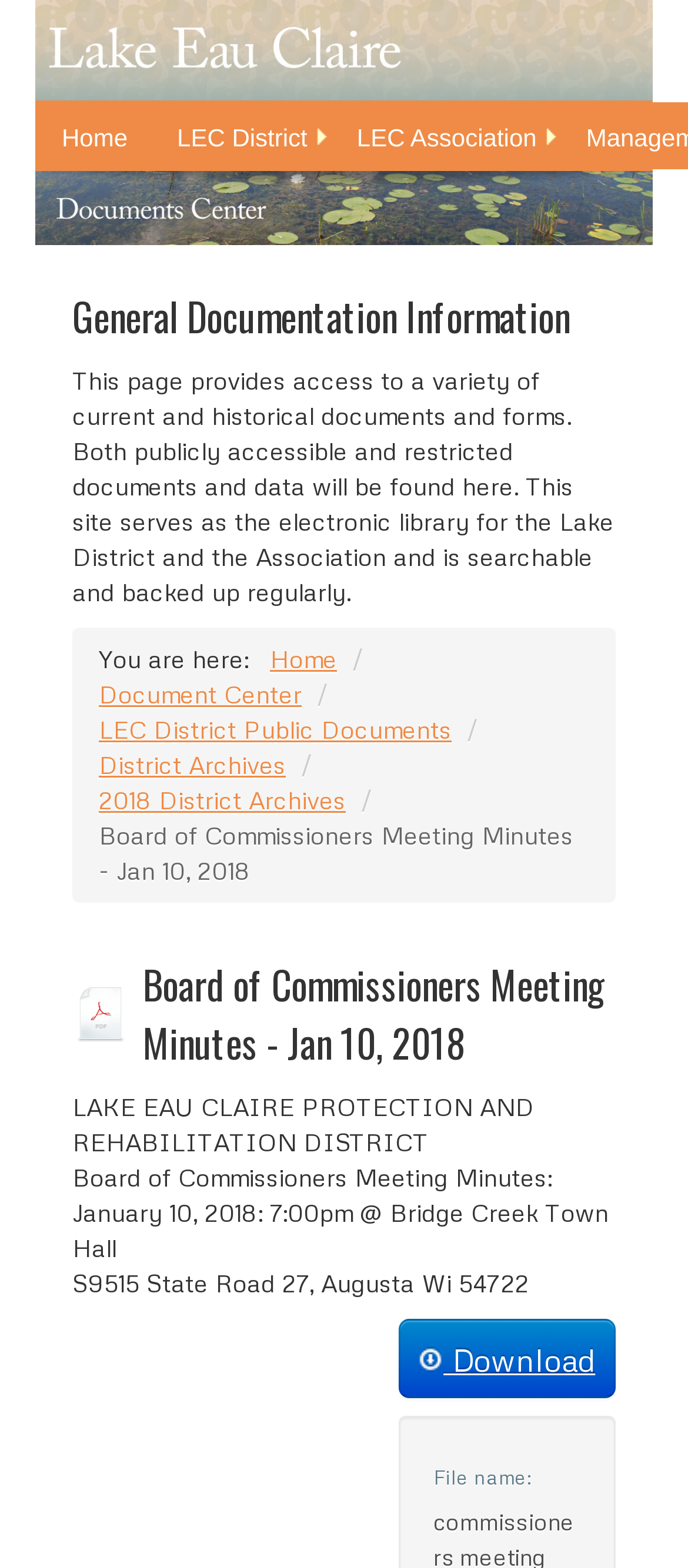Please specify the bounding box coordinates of the clickable region to carry out the following instruction: "Access District Archives". The coordinates should be four float numbers between 0 and 1, in the format [left, top, right, bottom].

[0.144, 0.478, 0.415, 0.497]